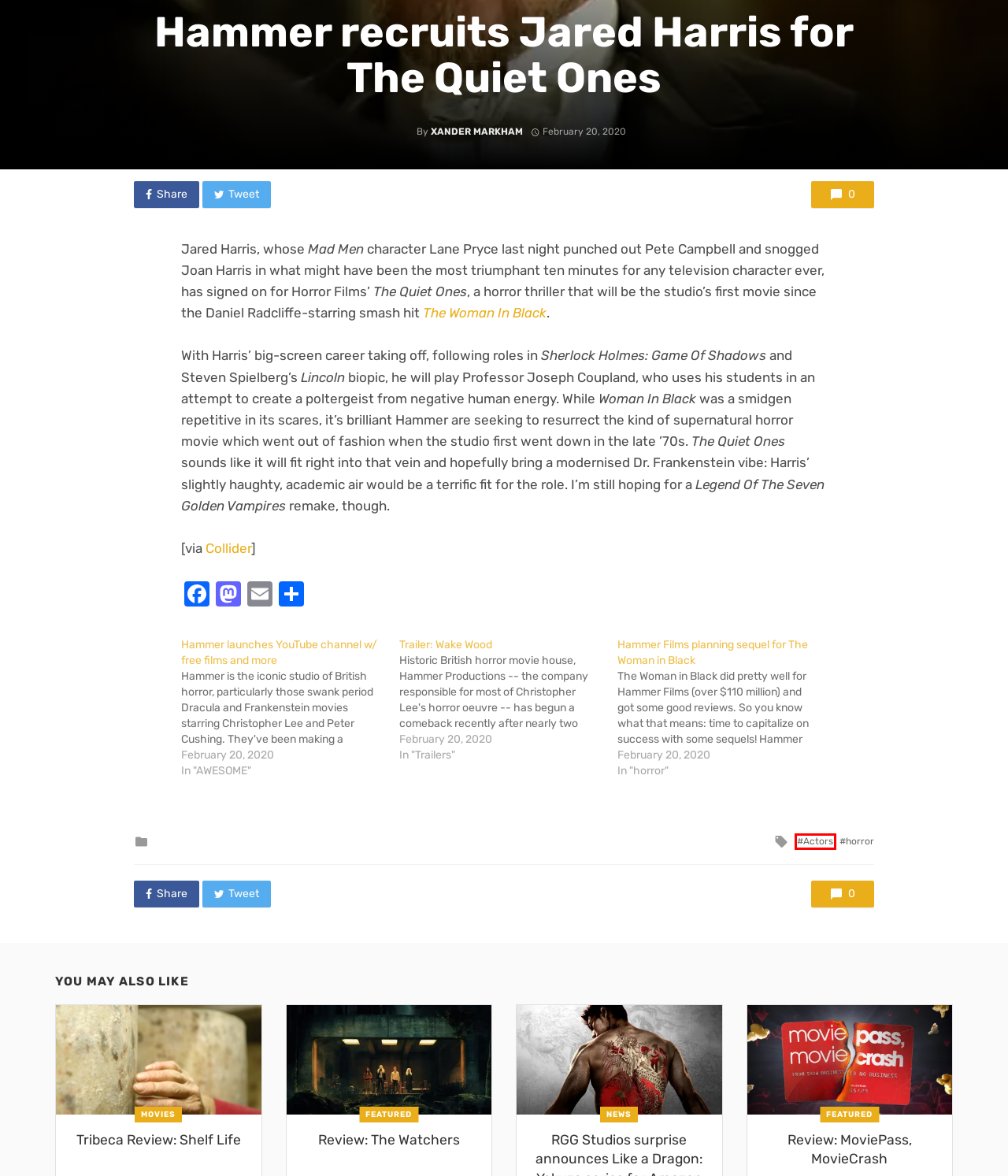Examine the screenshot of a webpage with a red bounding box around a specific UI element. Identify which webpage description best matches the new webpage that appears after clicking the element in the red bounding box. Here are the candidates:
A. Featured Archives • Flixist
B. AddToAny - Share
C. Hammer Films planning sequel for The Woman in Black • Flixist
D. Hammer launches YouTube channel w/ free films and more • Flixist
E. Movies Archives • Flixist
F. News Archives • Flixist
G. Actors Archives • Flixist
H. Review: MoviePass, MovieCrash • Flixist

G